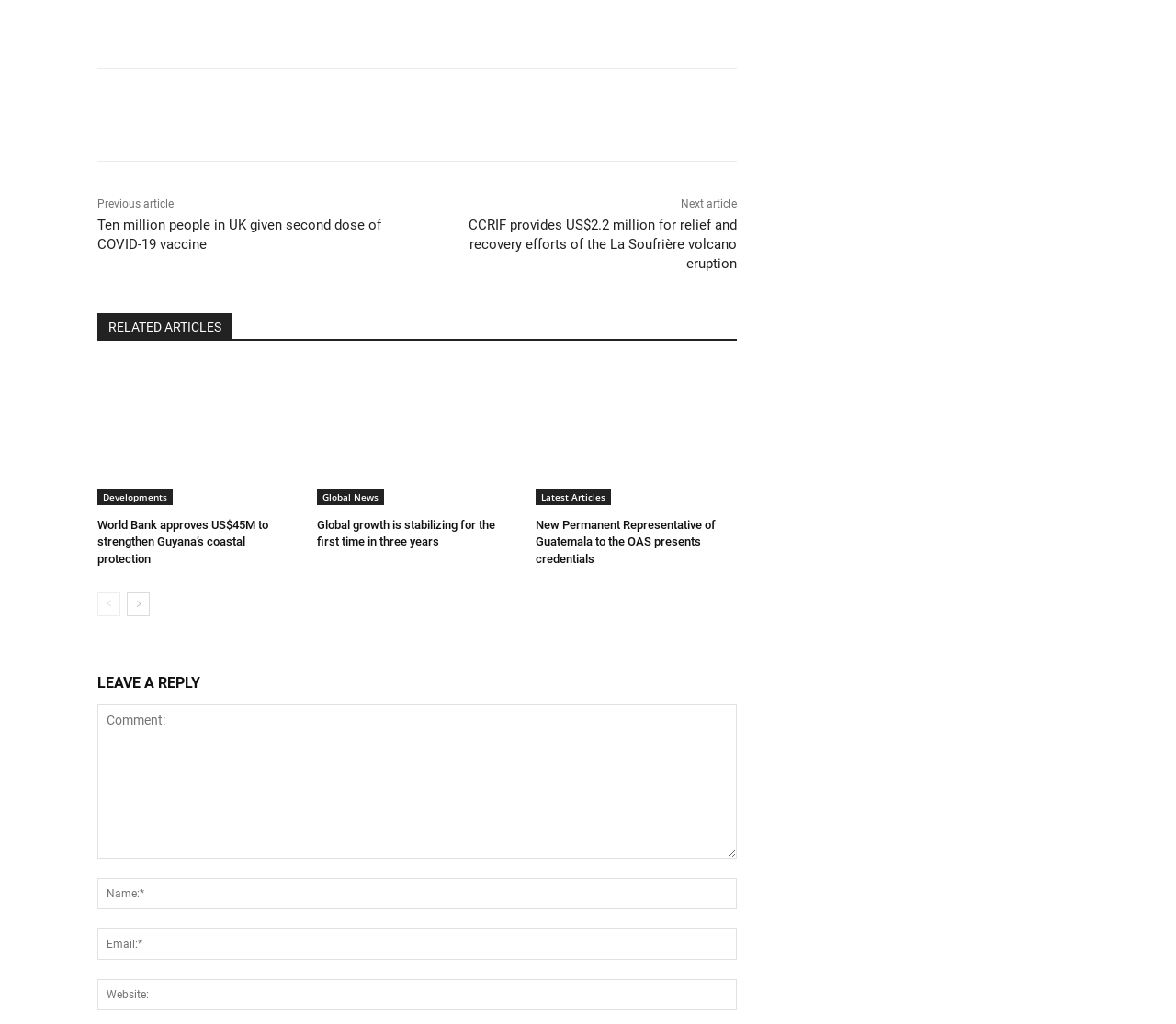Locate the bounding box coordinates of the element you need to click to accomplish the task described by this instruction: "Leave a reply".

[0.083, 0.686, 0.627, 0.837]